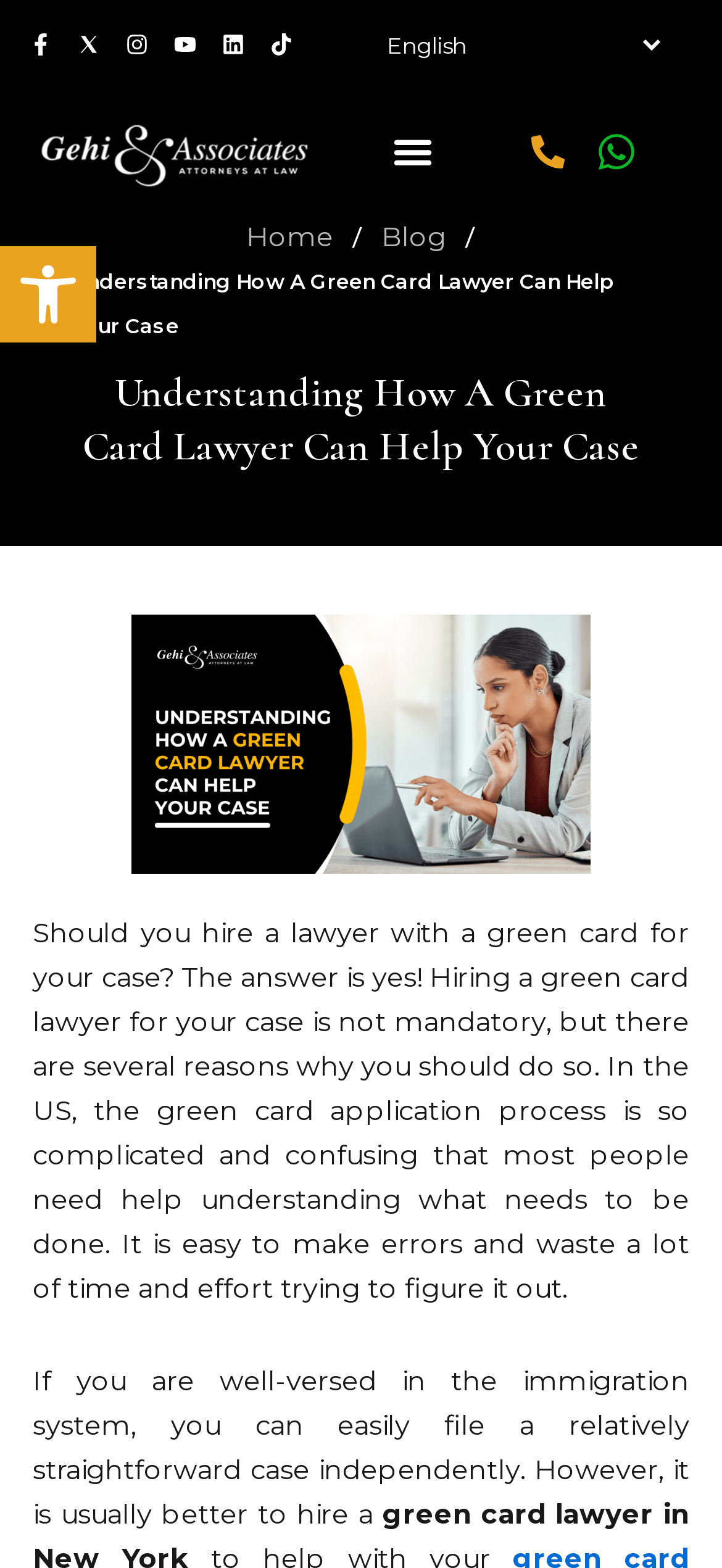Using the information from the screenshot, answer the following question thoroughly:
What is the topic of the main article?

I determined the topic of the main article by reading the heading and the text of the article, which discusses the role of a Green Card lawyer in navigating the complexities of immigration.